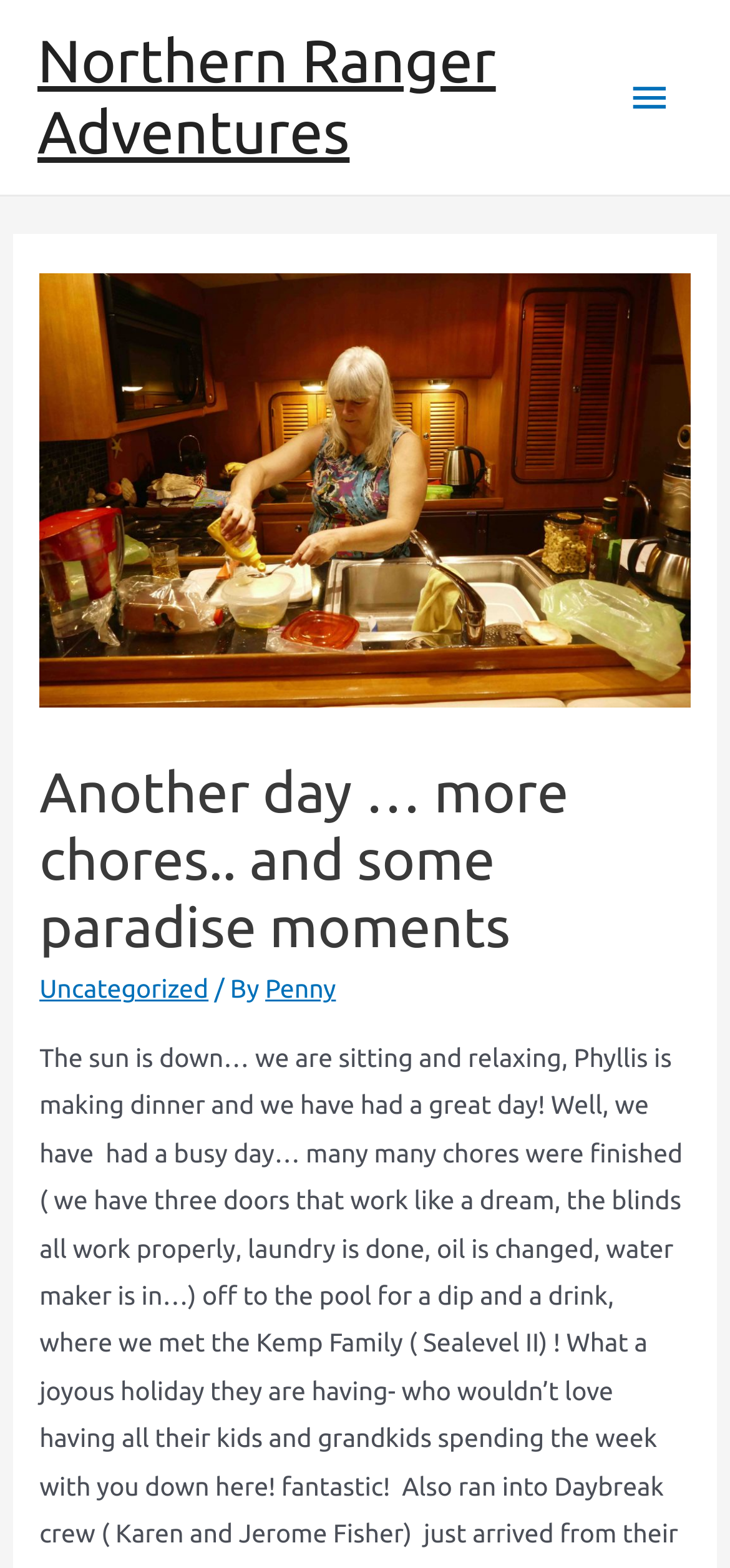Based on the element description "Northern Ranger Adventures", predict the bounding box coordinates of the UI element.

[0.051, 0.018, 0.679, 0.106]